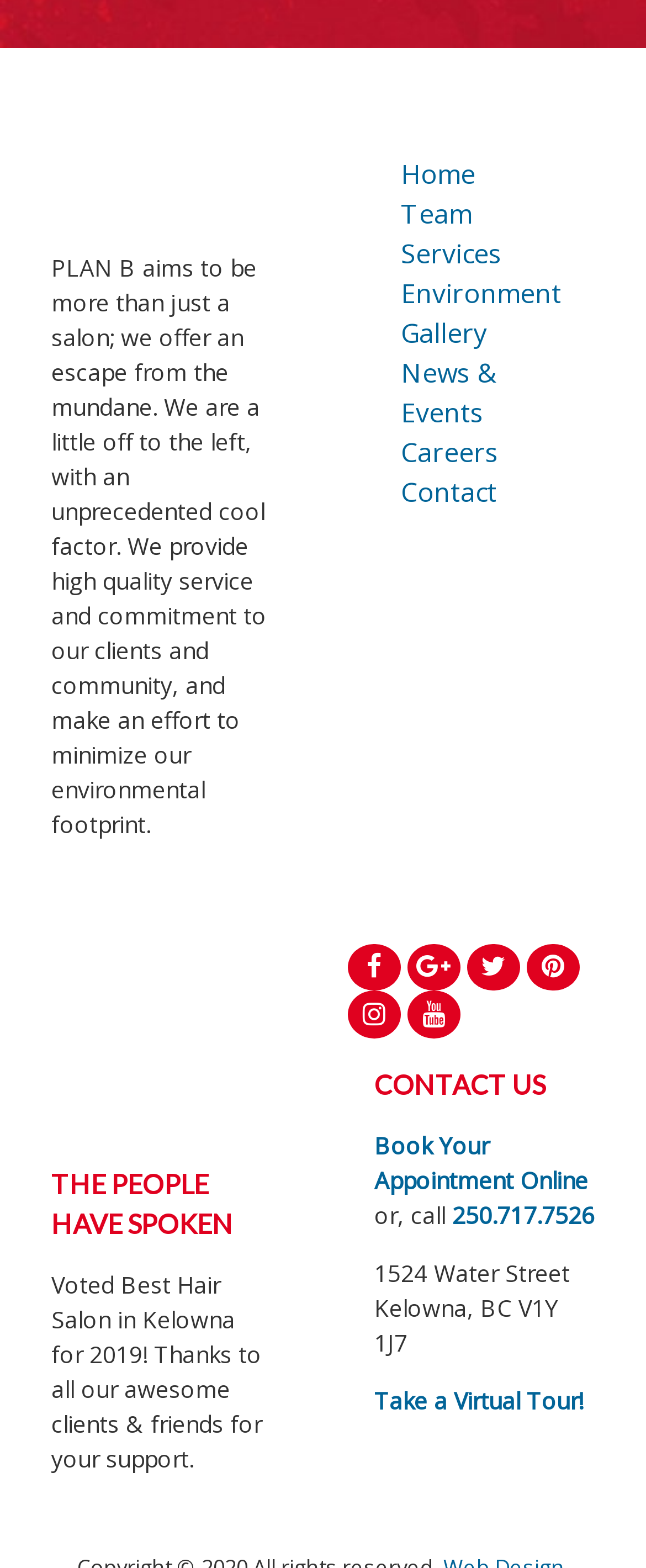Could you indicate the bounding box coordinates of the region to click in order to complete this instruction: "View the 'Gallery'".

[0.621, 0.2, 0.754, 0.224]